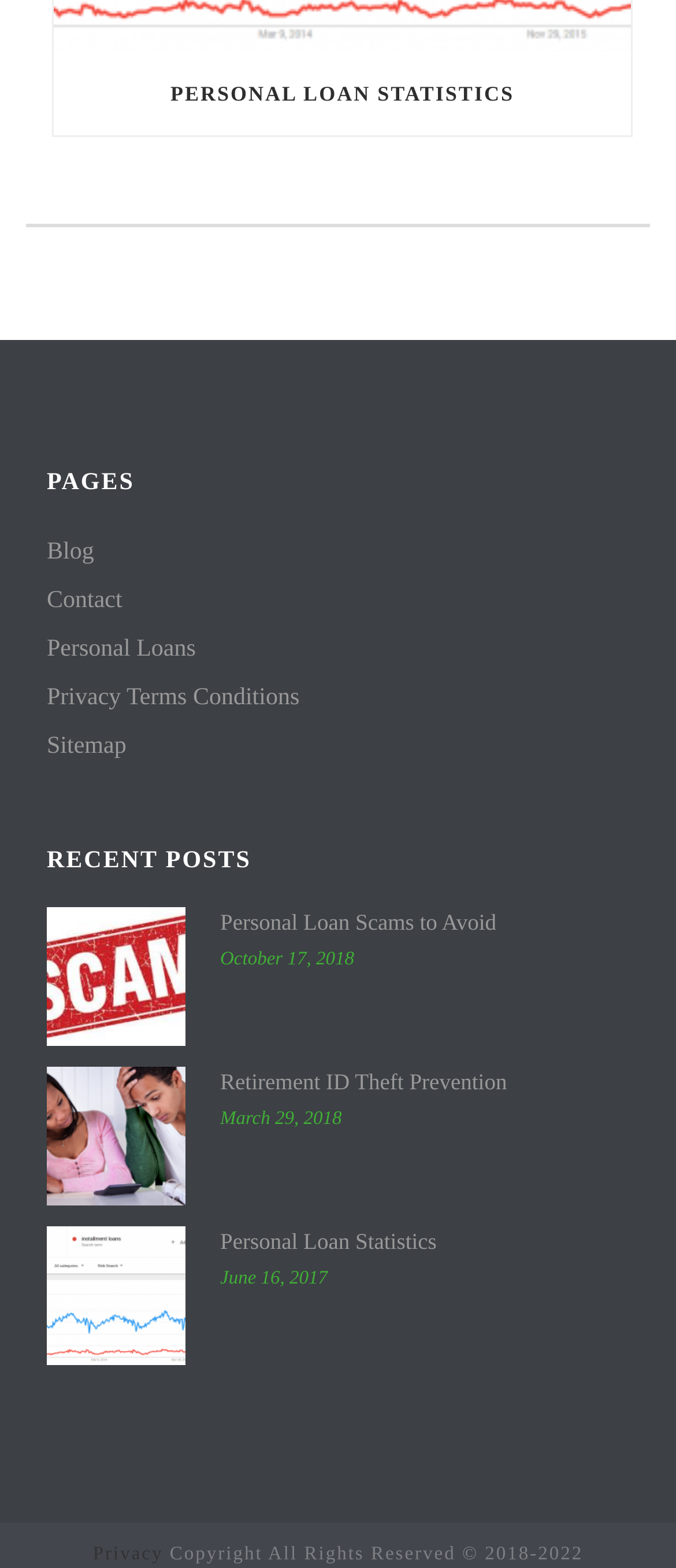Please identify the bounding box coordinates of where to click in order to follow the instruction: "Click on Personal Loan Statistics".

[0.079, 0.033, 0.933, 0.086]